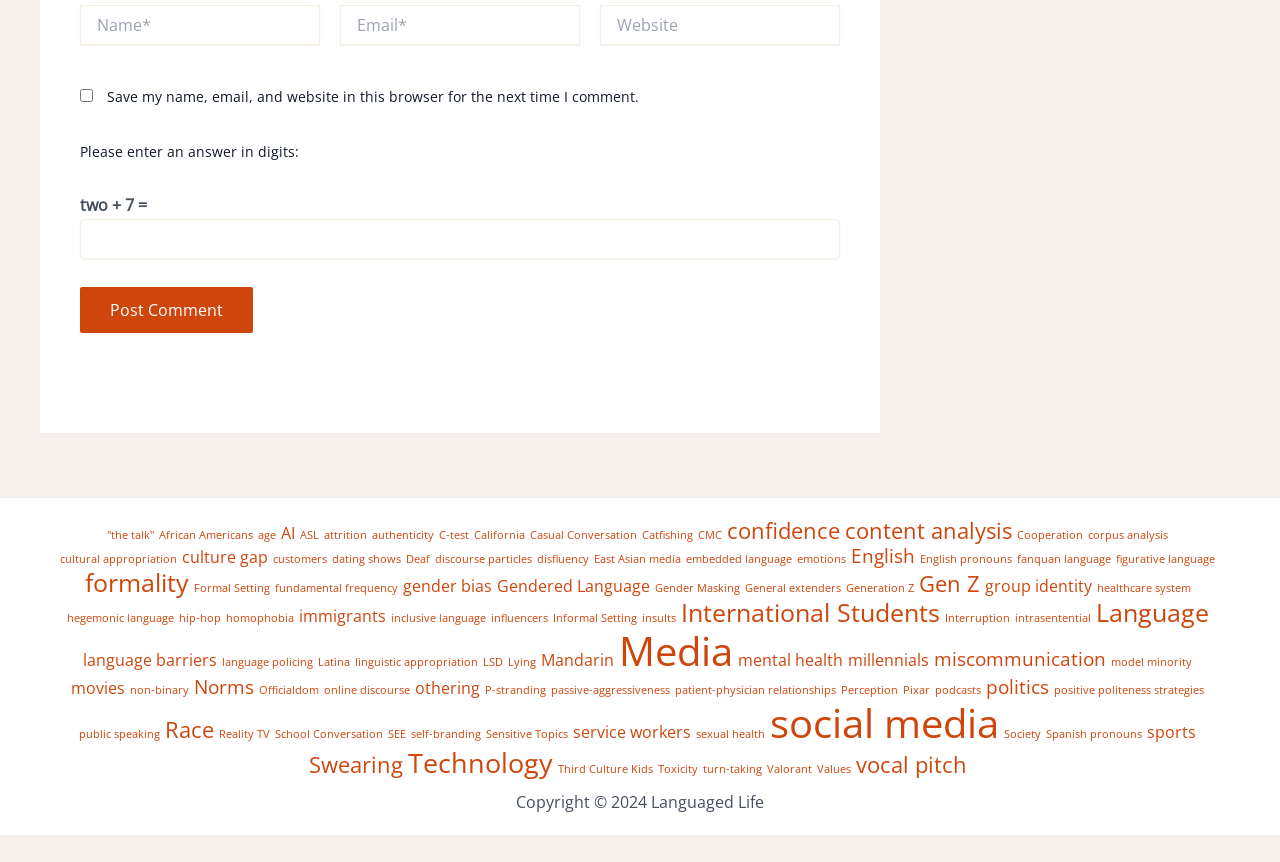Answer the question using only one word or a concise phrase: What is the purpose of the checkbox?

Save my name, email, and website in this browser for the next time I comment.